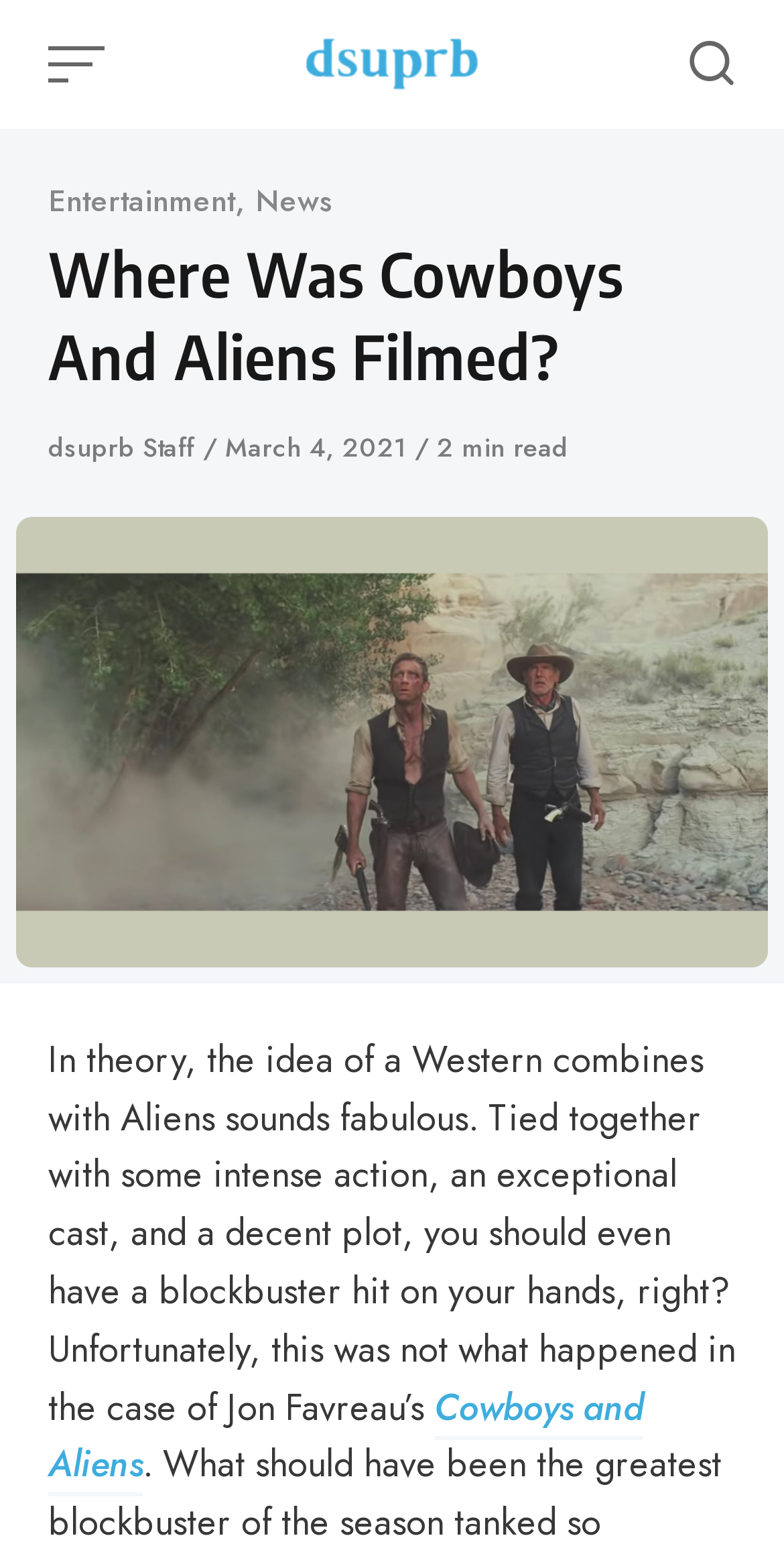Please identify the coordinates of the bounding box that should be clicked to fulfill this instruction: "Open or close menu".

[0.062, 0.025, 0.144, 0.059]